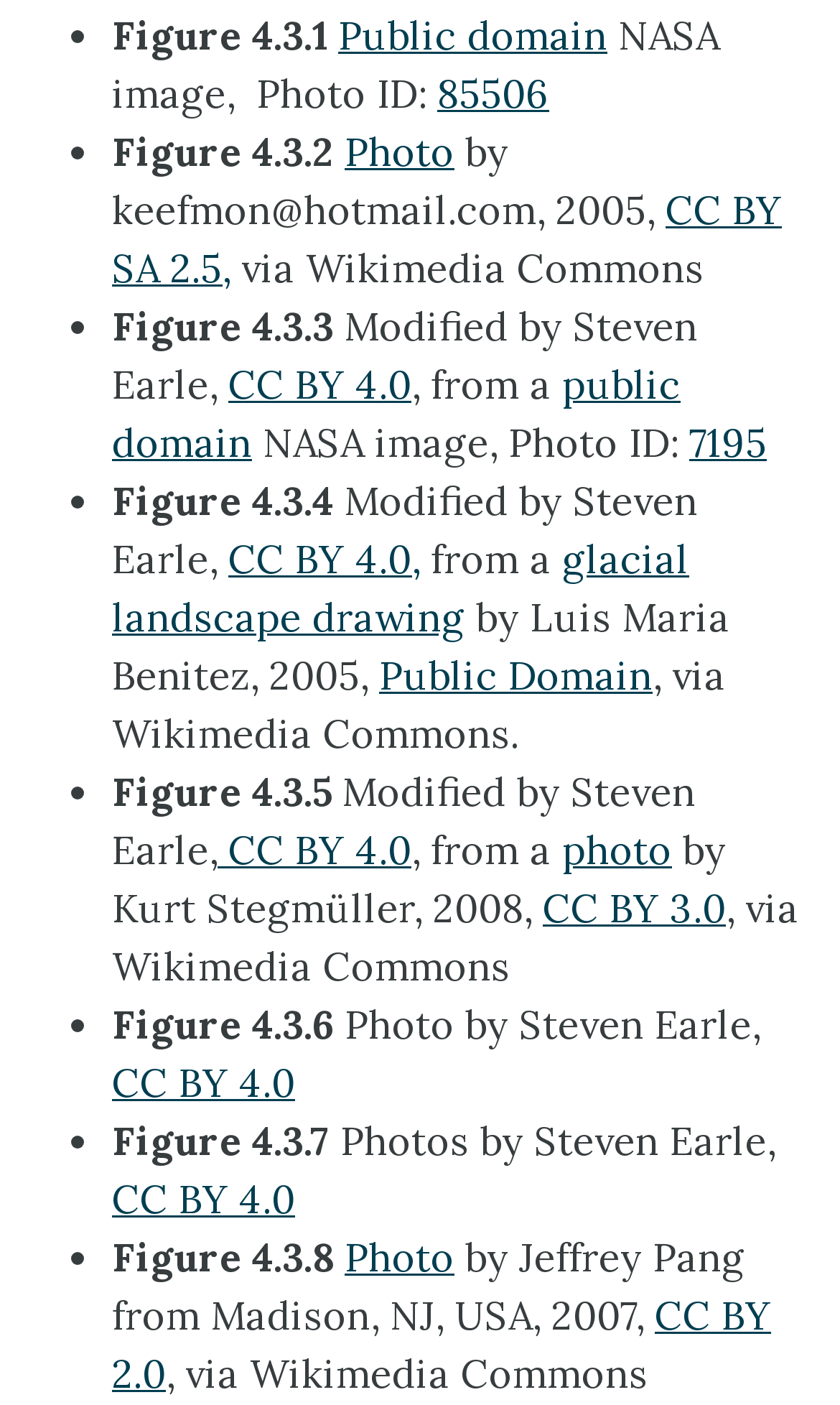Identify the bounding box for the UI element described as: "electric-vehicles". Ensure the coordinates are four float numbers between 0 and 1, formatted as [left, top, right, bottom].

None